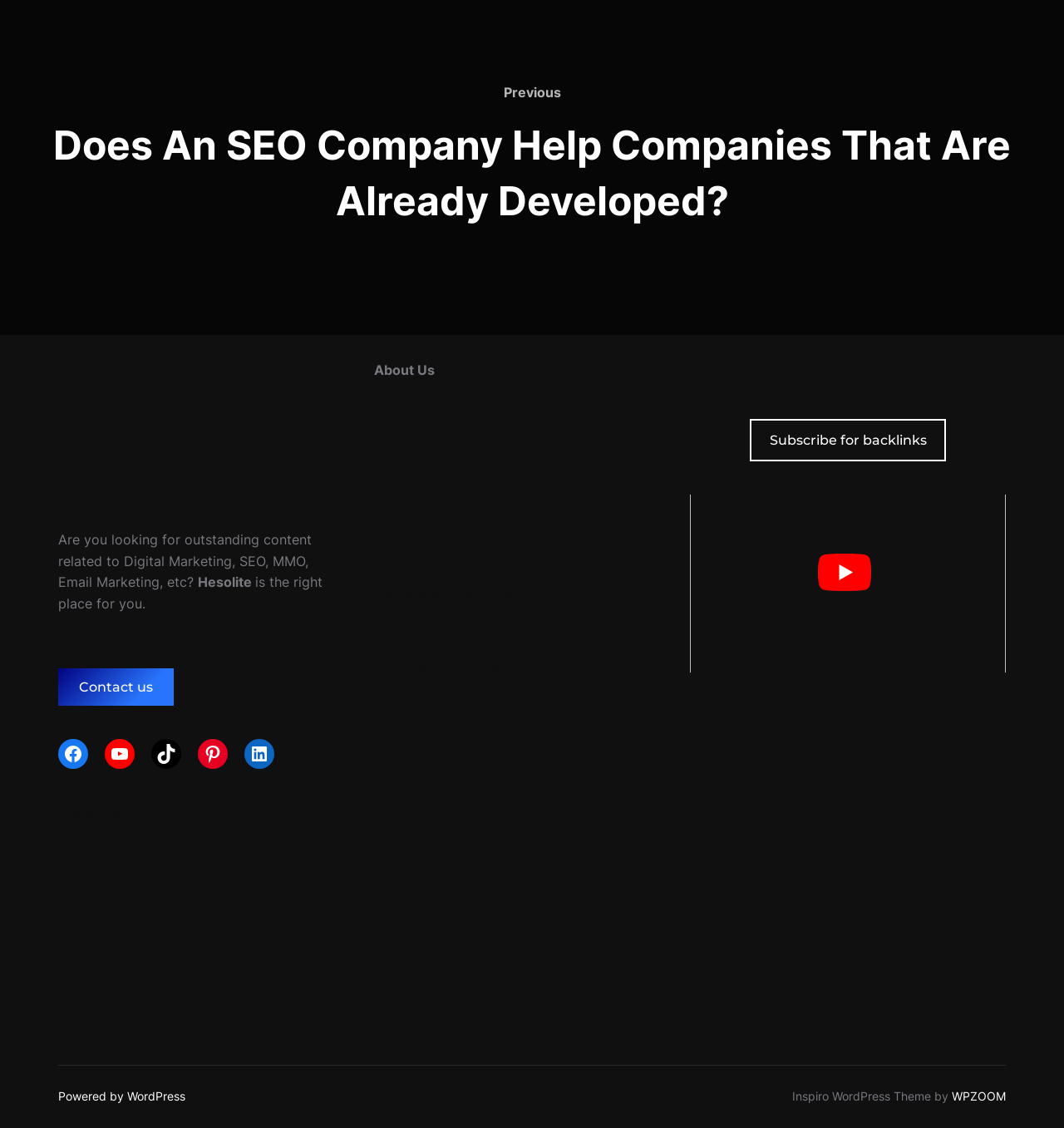What social media platforms are linked on the website?
Please respond to the question with a detailed and well-explained answer.

The social media platforms linked on the website can be found in the footer section, where there are links to Facebook, TikTok, Pinterest, and LinkedIn, each with its respective icon.